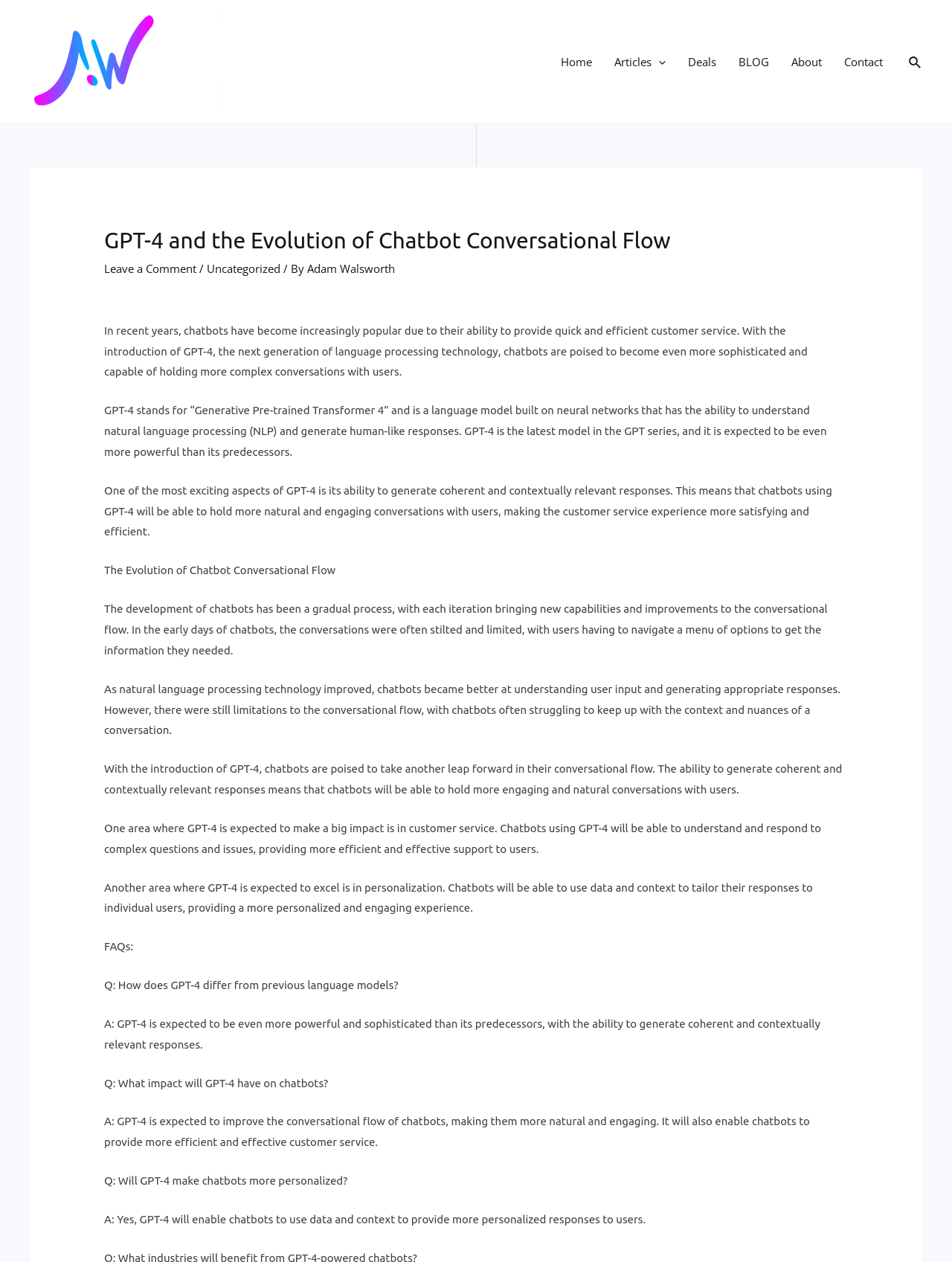What is the main heading of this webpage? Please extract and provide it.

GPT-4 and the Evolution of Chatbot Conversational Flow